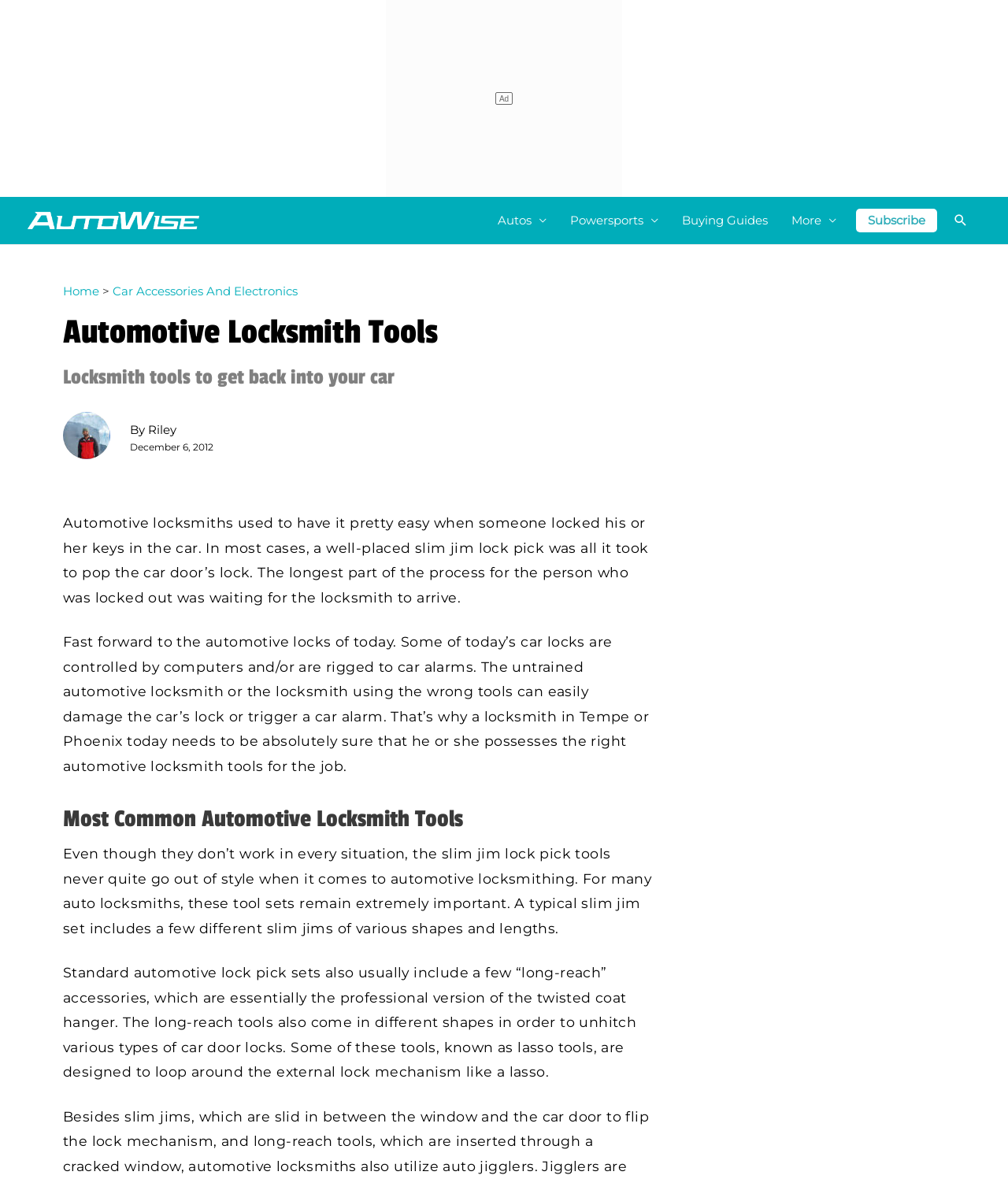Find the UI element described as: "Car Accessories And Electronics" and predict its bounding box coordinates. Ensure the coordinates are four float numbers between 0 and 1, [left, top, right, bottom].

[0.112, 0.24, 0.295, 0.253]